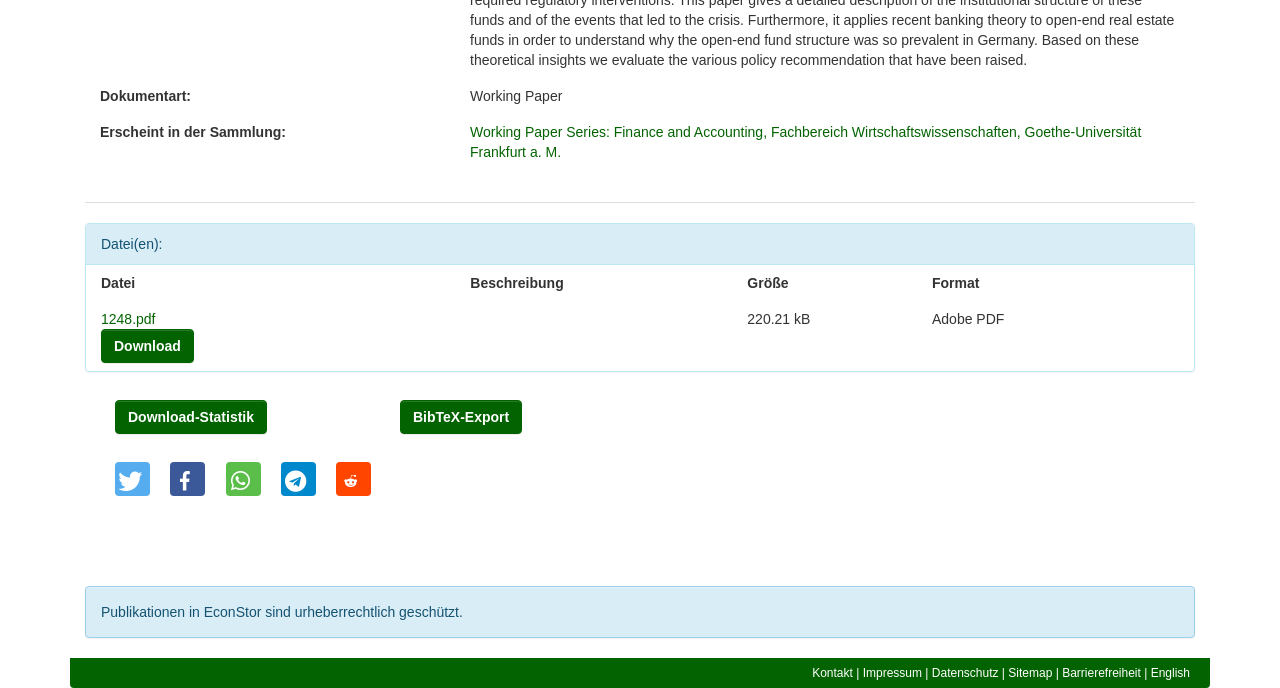Extract the bounding box coordinates for the HTML element that matches this description: "English". The coordinates should be four float numbers between 0 and 1, i.e., [left, top, right, bottom].

[0.899, 0.969, 0.93, 0.989]